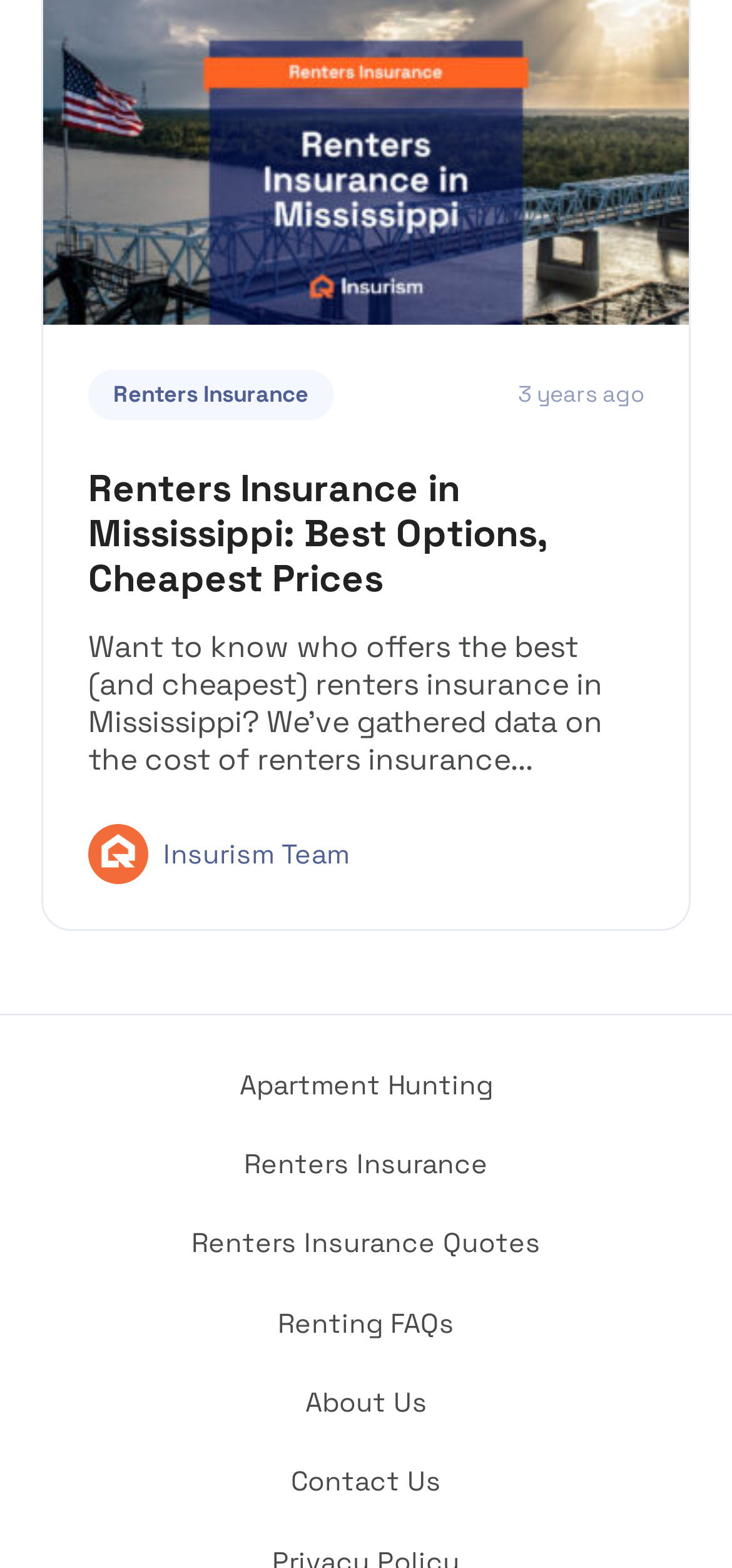Identify the bounding box coordinates of the clickable region necessary to fulfill the following instruction: "Explore Apartment Hunting". The bounding box coordinates should be four float numbers between 0 and 1, i.e., [left, top, right, bottom].

[0.327, 0.681, 0.673, 0.702]